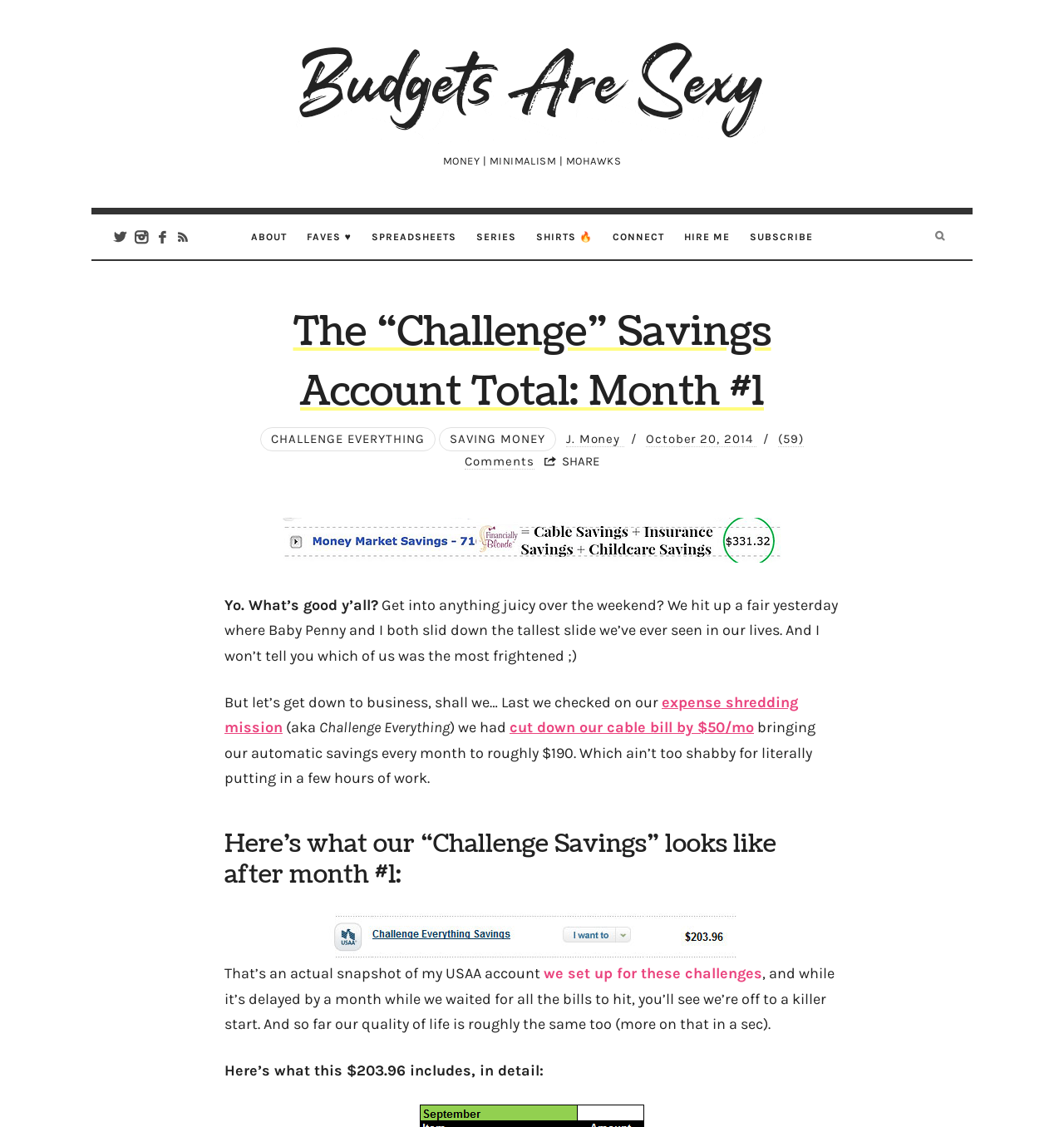What is the name of the website?
Using the visual information, reply with a single word or short phrase.

Budgets Are Sexy